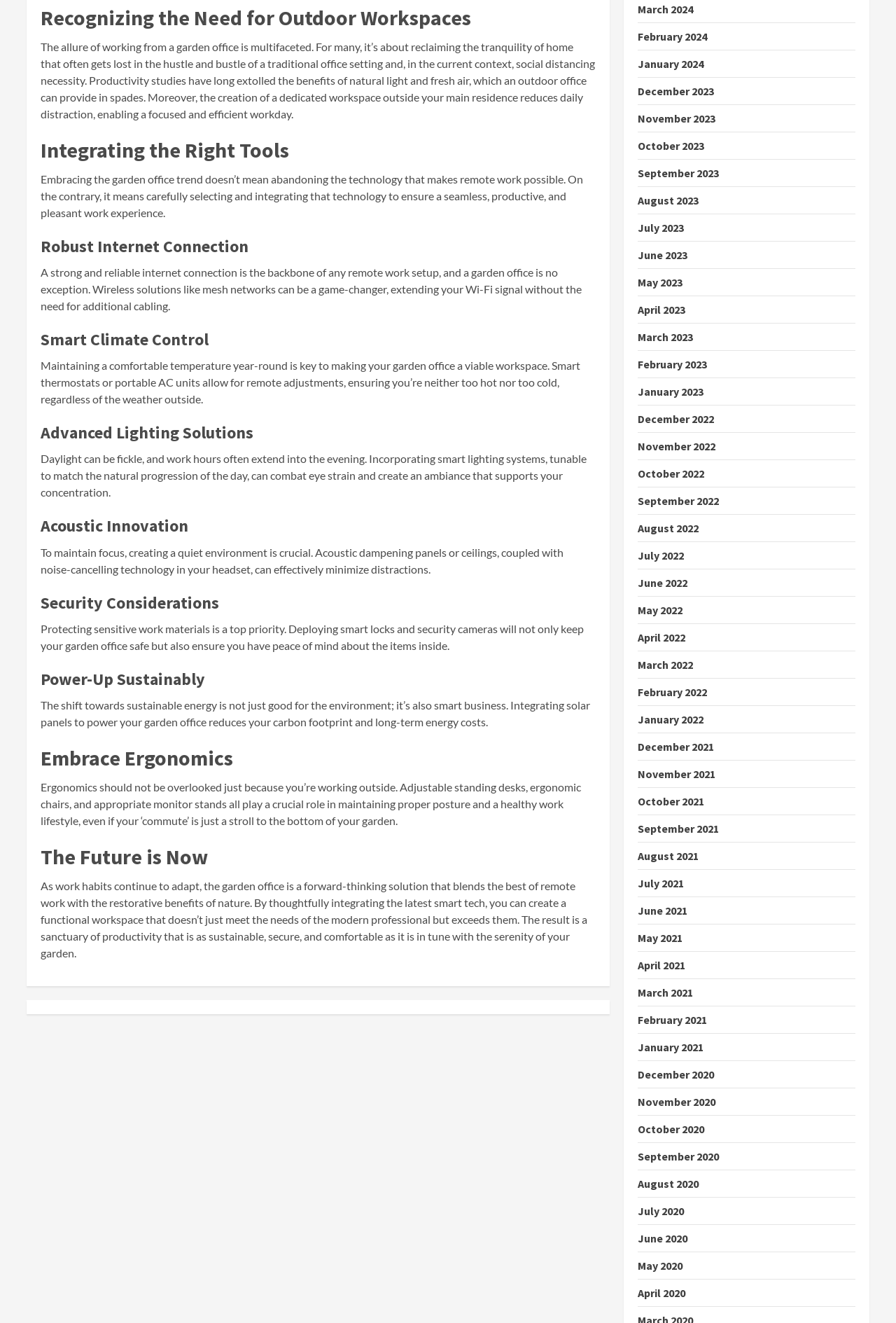Using the format (top-left x, top-left y, bottom-right x, bottom-right y), and given the element description, identify the bounding box coordinates within the screenshot: June 2020

[0.712, 0.931, 0.767, 0.941]